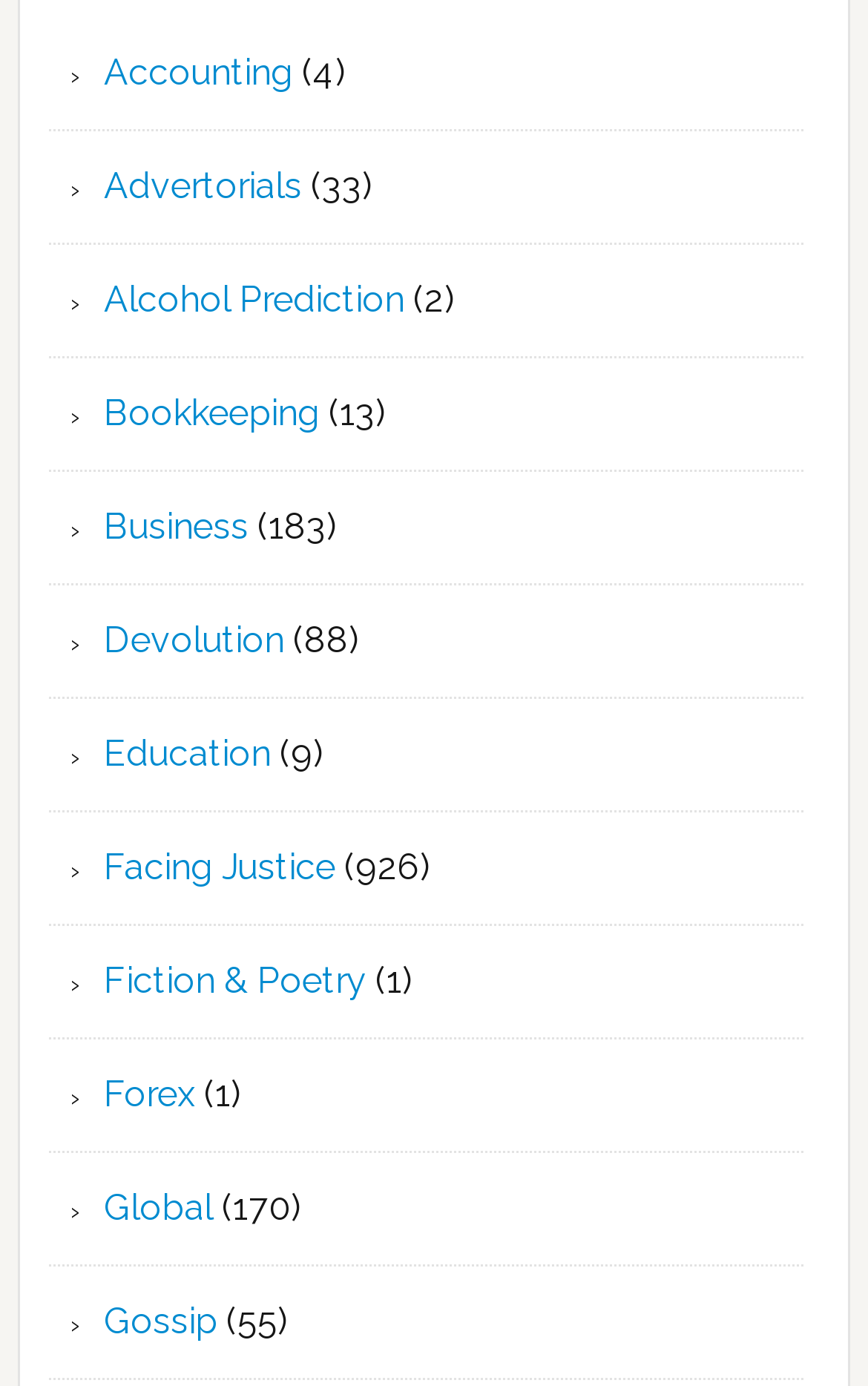Identify the bounding box coordinates for the element you need to click to achieve the following task: "Go to Forex". The coordinates must be four float values ranging from 0 to 1, formatted as [left, top, right, bottom].

[0.12, 0.774, 0.225, 0.805]